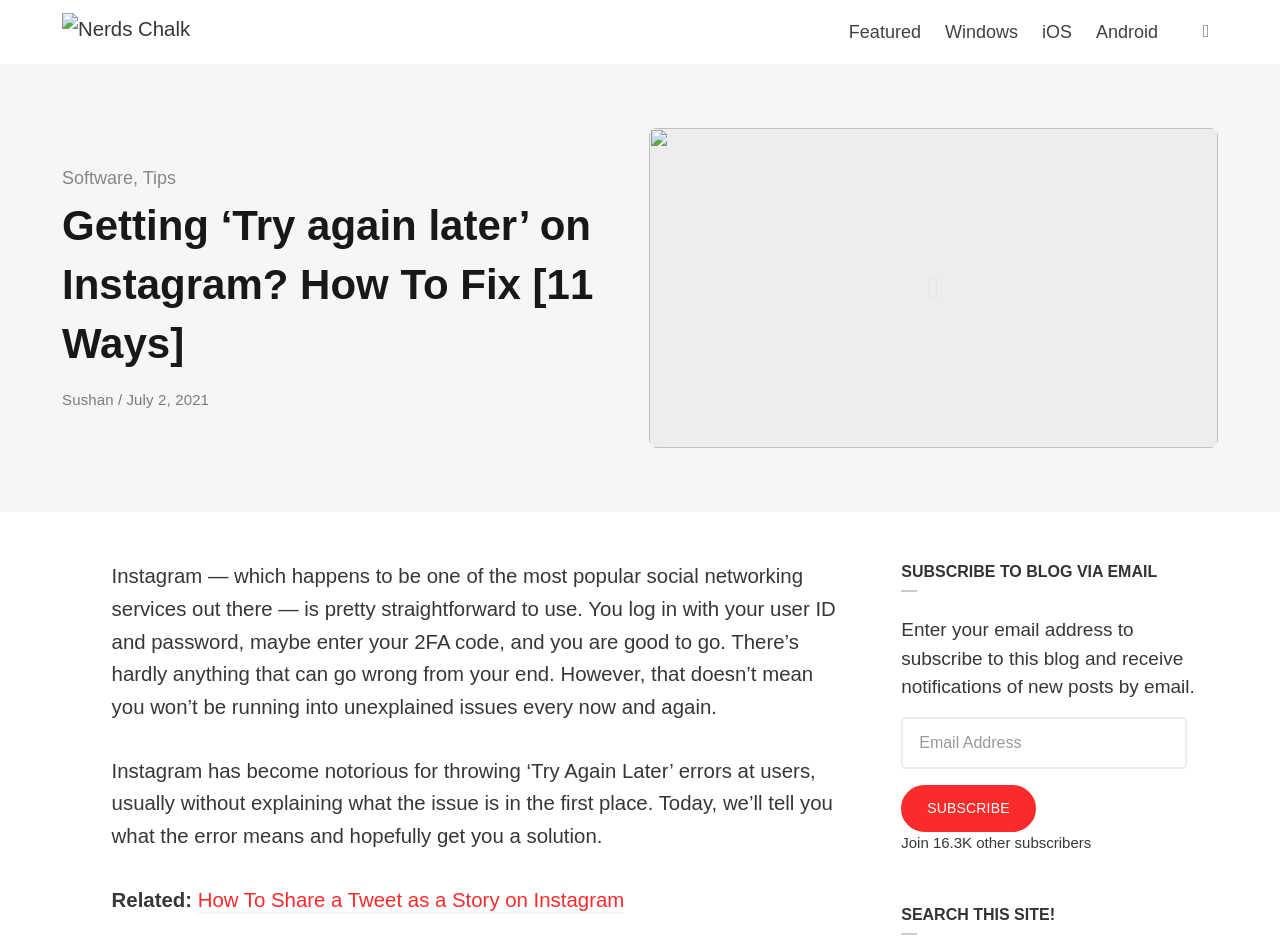Answer the question below using just one word or a short phrase: 
What is the date of publication of this article?

July 2, 2021